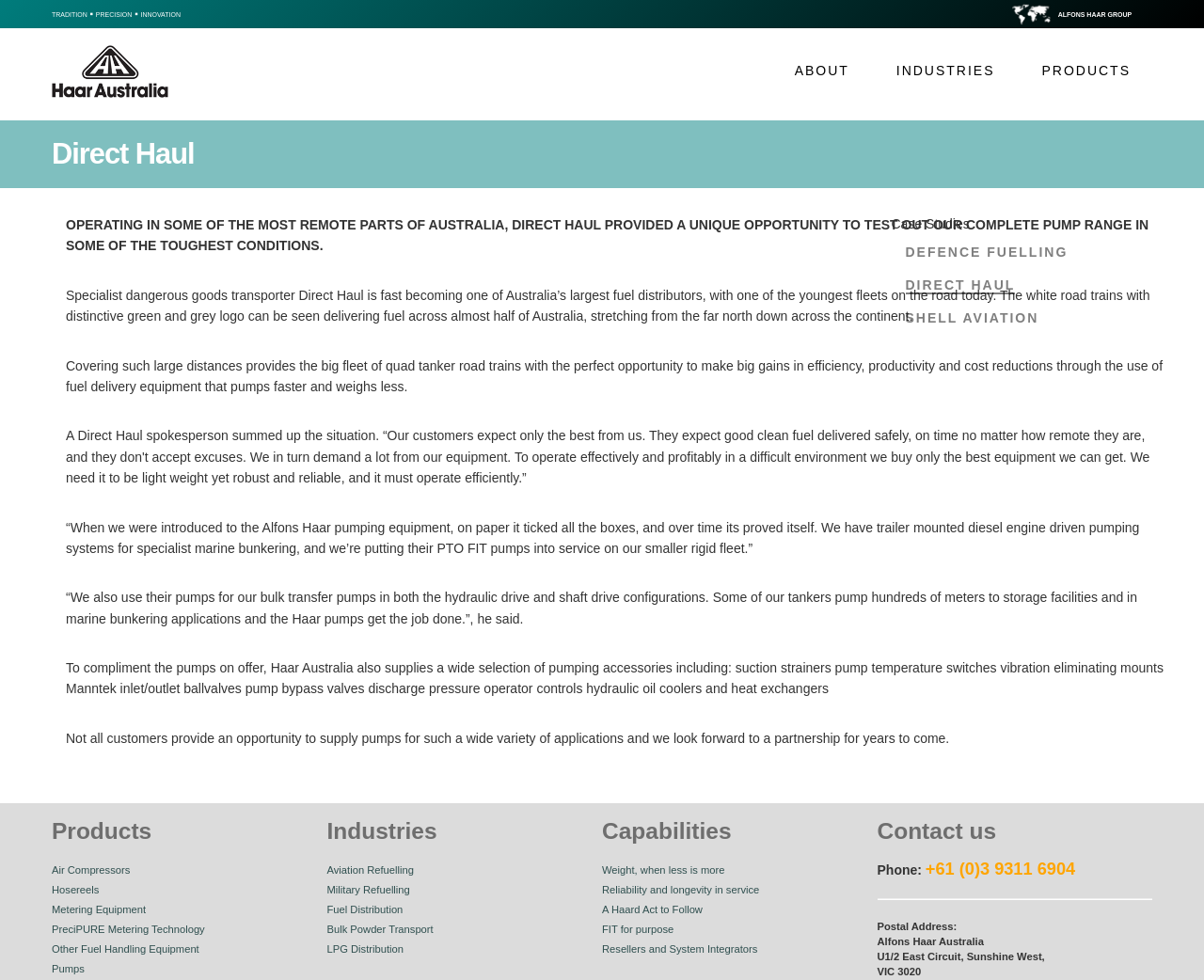Identify the bounding box coordinates of the section that should be clicked to achieve the task described: "View the 'ABOUT' page".

[0.657, 0.06, 0.708, 0.083]